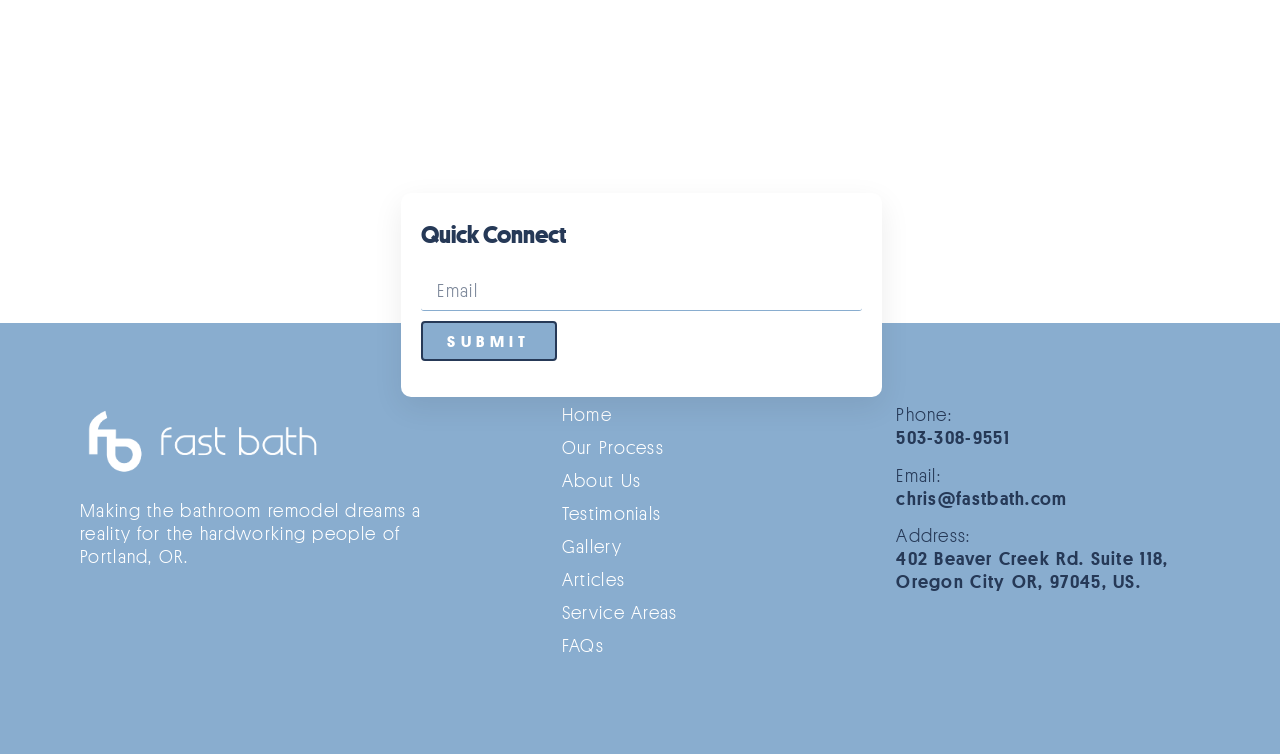Use one word or a short phrase to answer the question provided: 
What is the company's address?

402 Beaver Creek Rd. Suite 118, Oregon City OR, 97045, US.